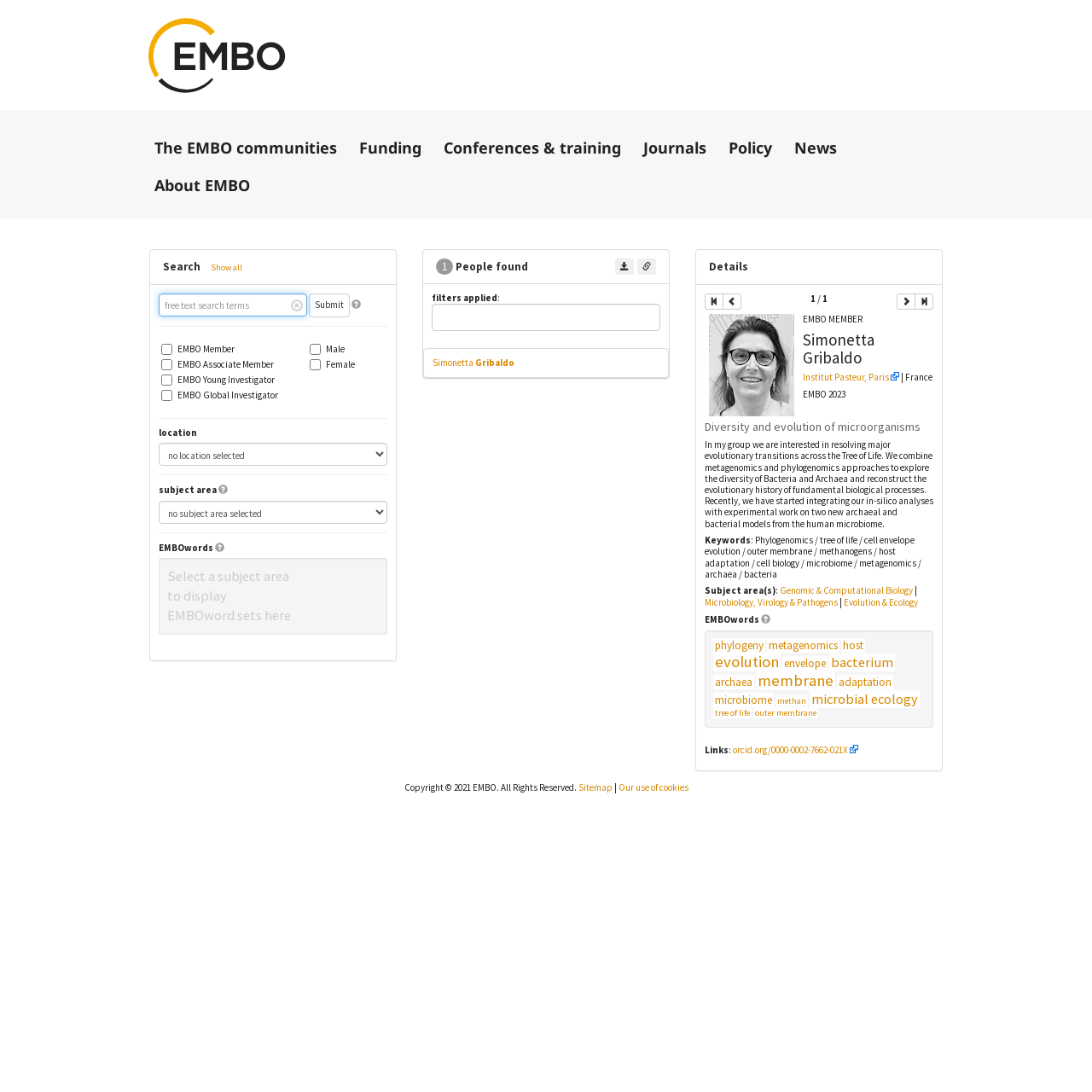What is the institution of the person found?
Look at the image and respond with a one-word or short-phrase answer.

Institut Pasteur, Paris